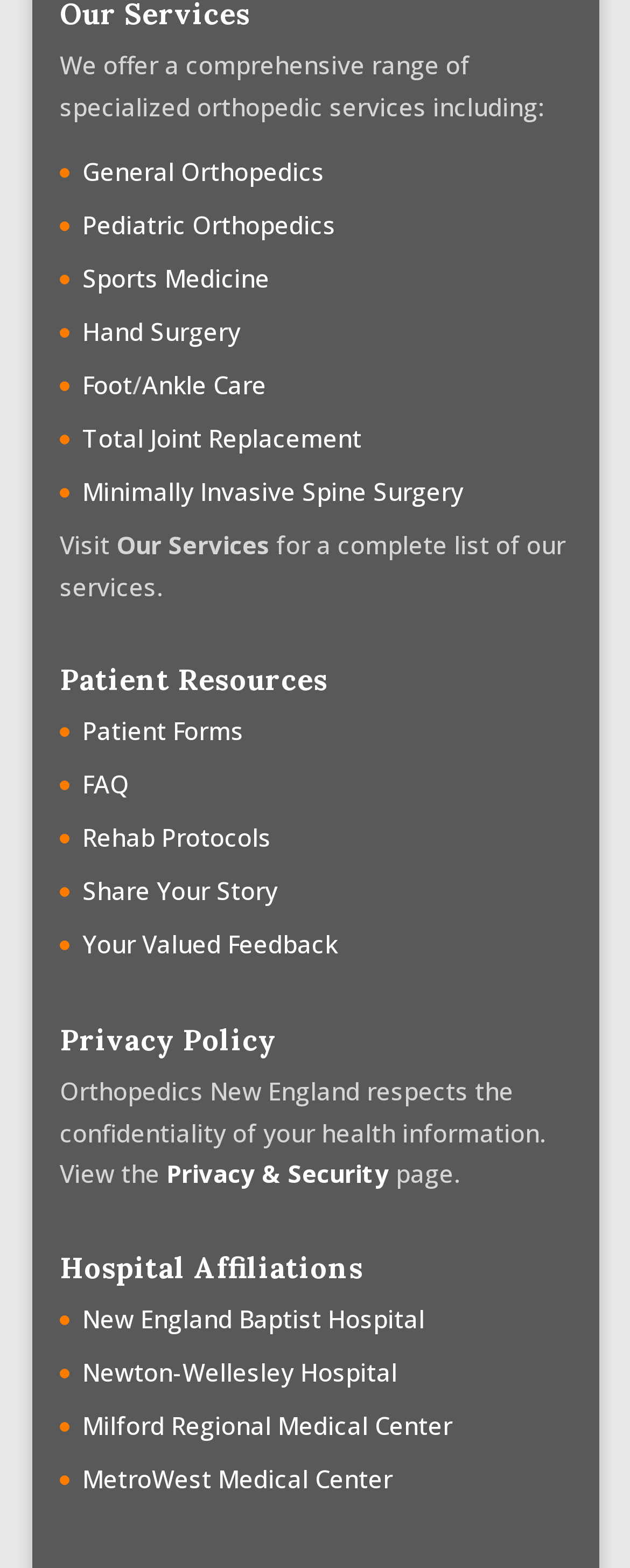Please identify the bounding box coordinates of the element I need to click to follow this instruction: "Read about Patient Forms".

[0.131, 0.456, 0.387, 0.476]